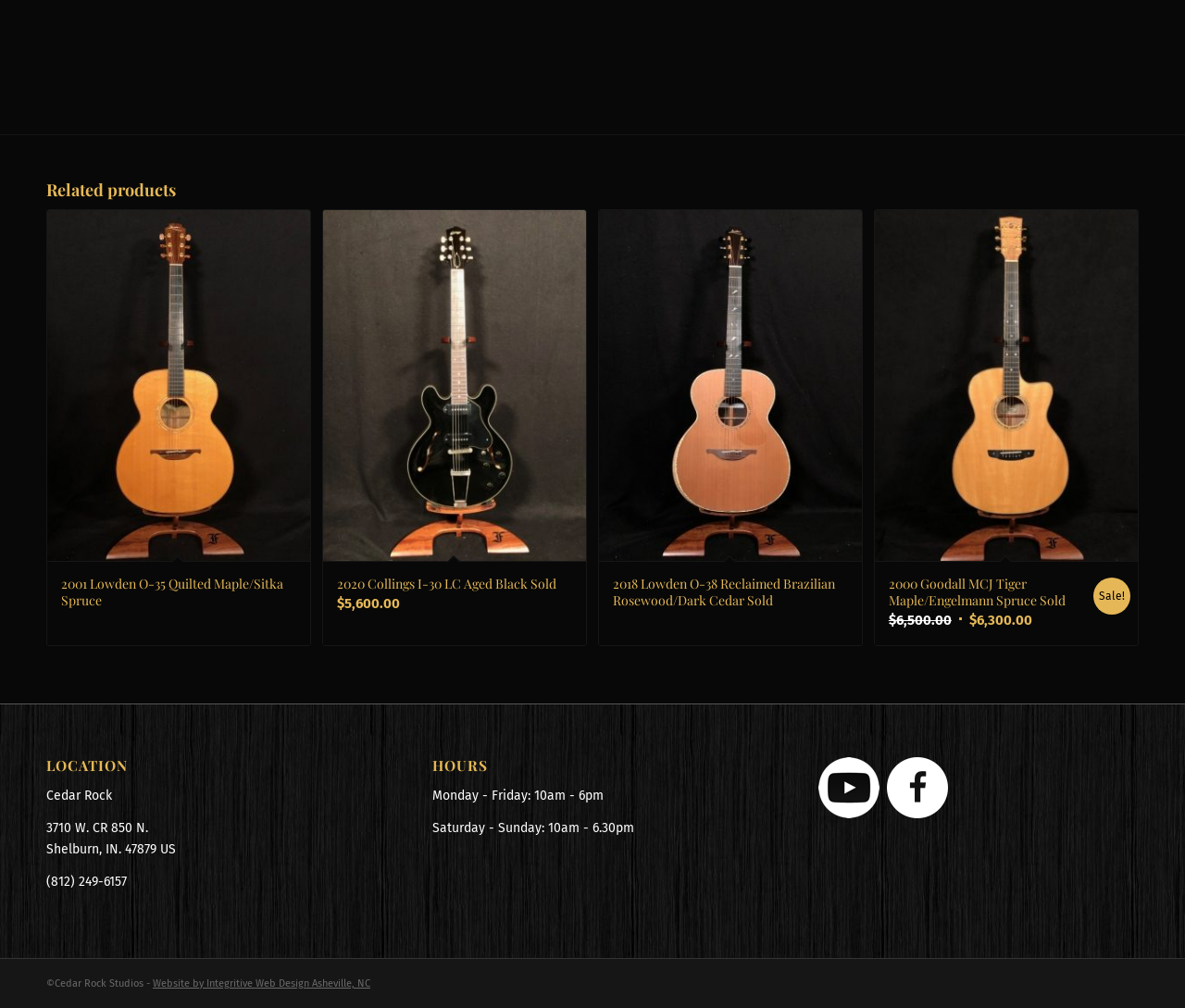What are the Saturday and Sunday hours of Cedar Rock?
Provide a concise answer using a single word or phrase based on the image.

10am - 6.30pm